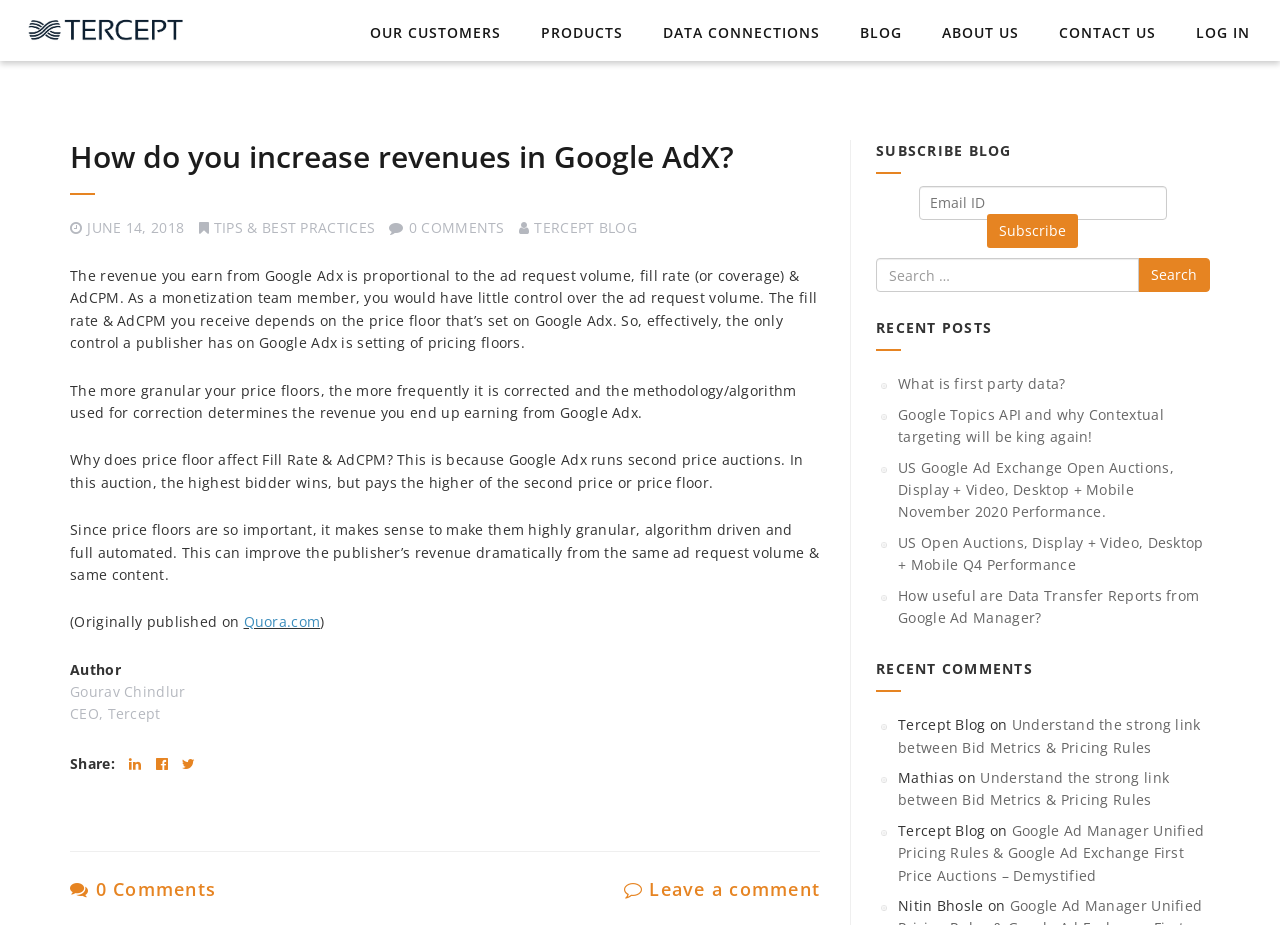Could you highlight the region that needs to be clicked to execute the instruction: "Read the article 'How do you increase revenues in Google AdX?'"?

[0.055, 0.151, 0.641, 0.877]